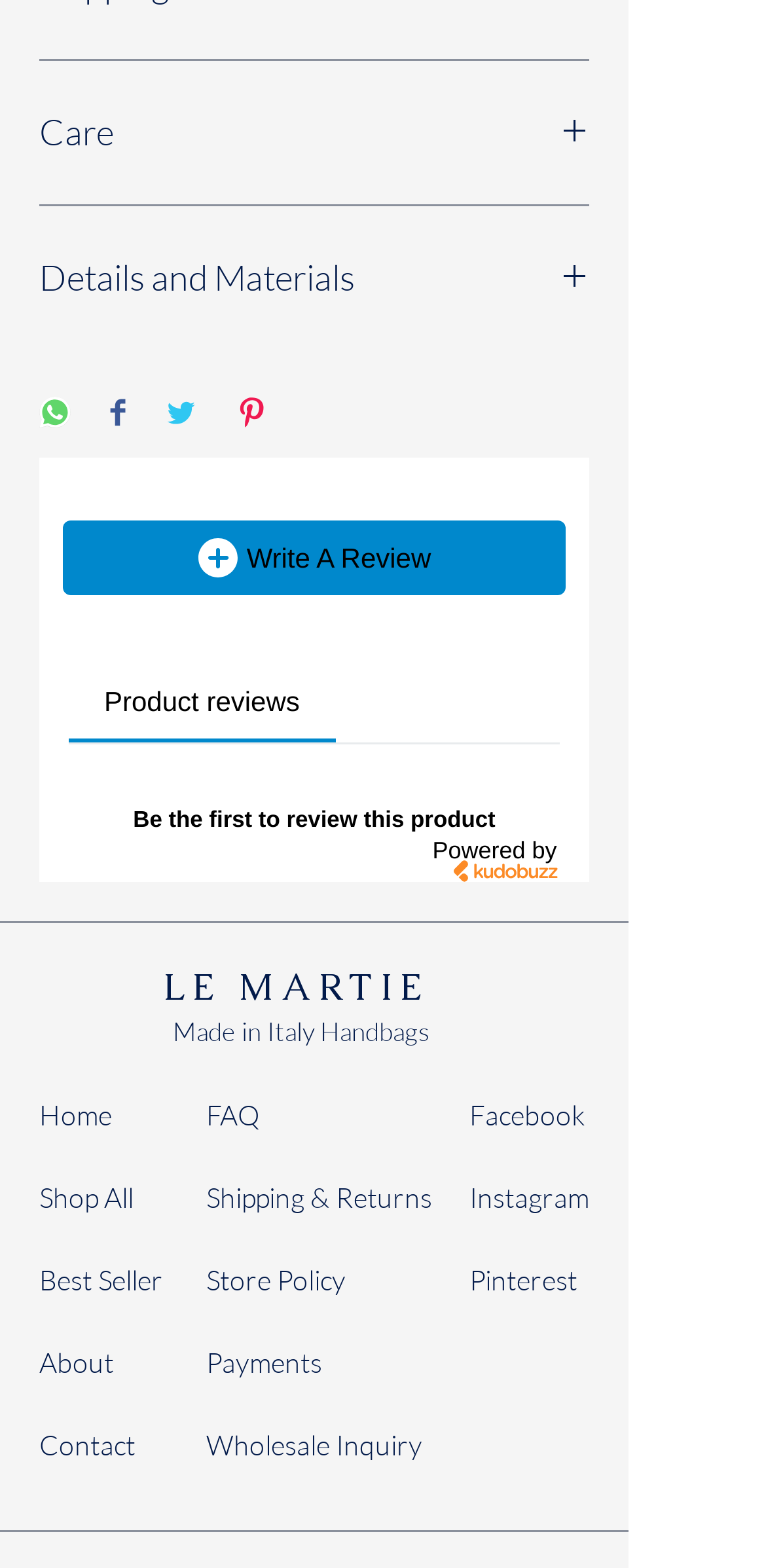What is the call-to-action for writing a review?
Please answer the question with a single word or phrase, referencing the image.

Write A Review